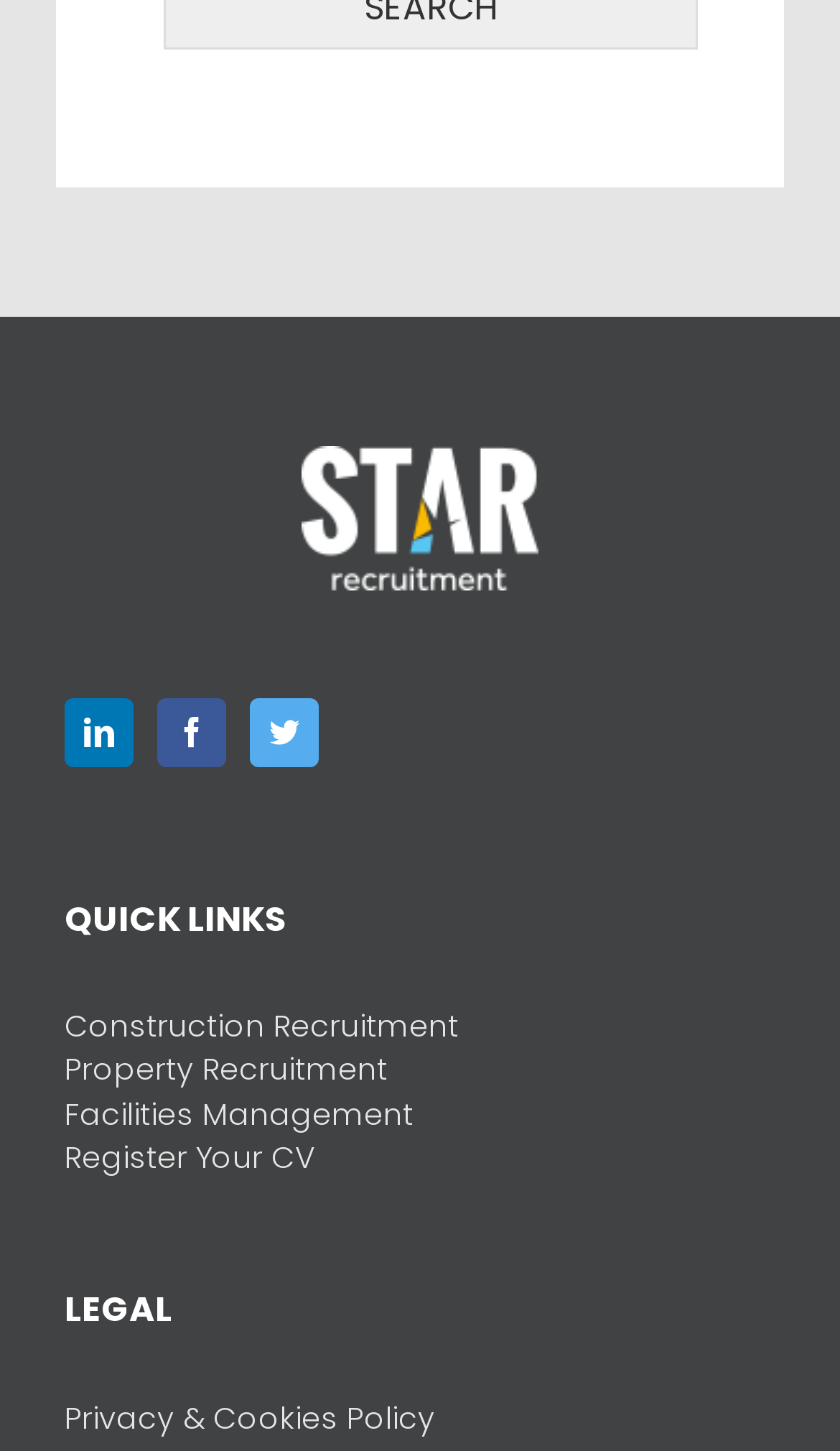Determine the bounding box coordinates of the element's region needed to click to follow the instruction: "visit LinkedIn". Provide these coordinates as four float numbers between 0 and 1, formatted as [left, top, right, bottom].

[0.077, 0.481, 0.159, 0.528]